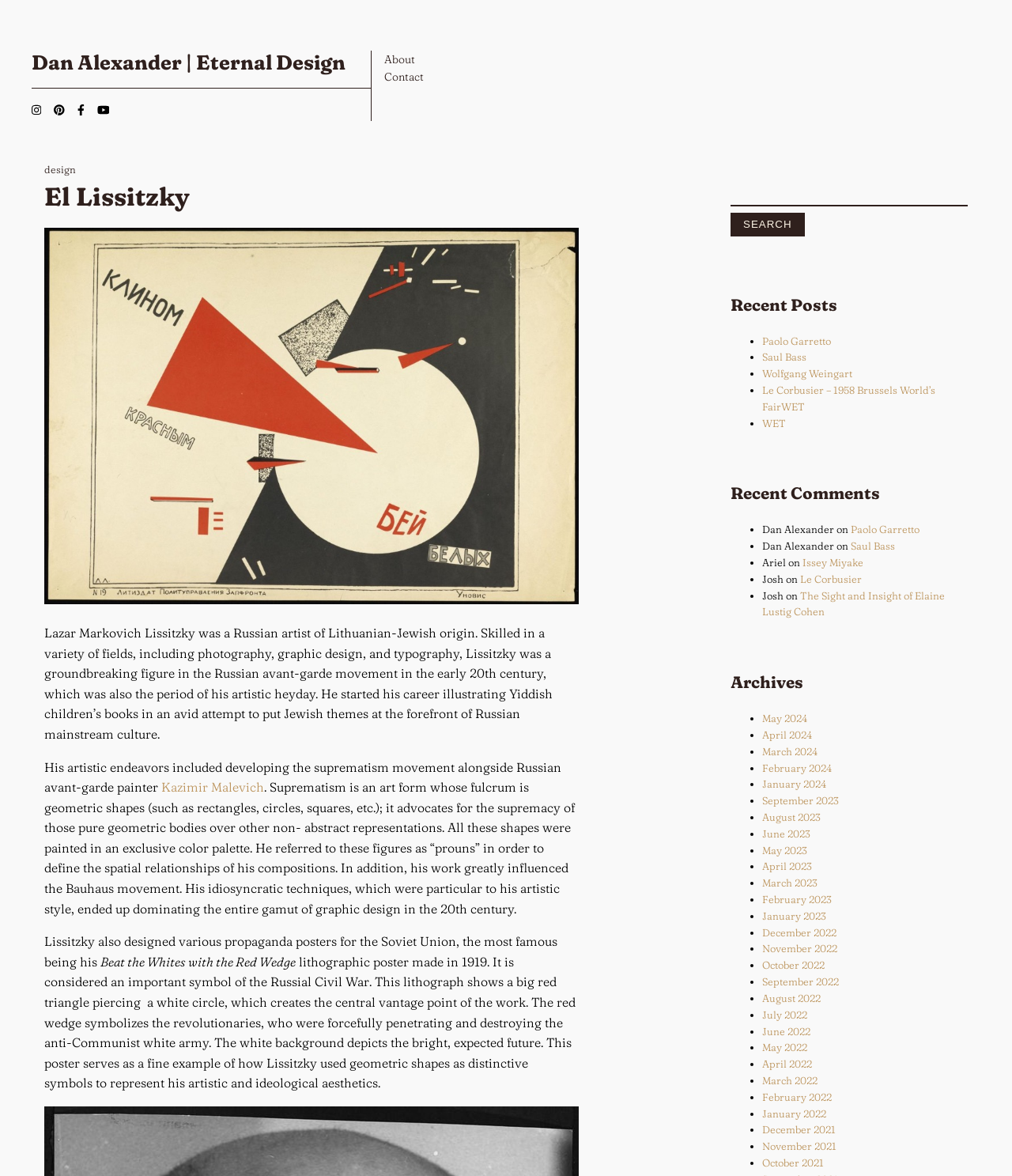Give a one-word or one-phrase response to the question:
What is the name of the movement developed by El Lissitzky?

Suprematism